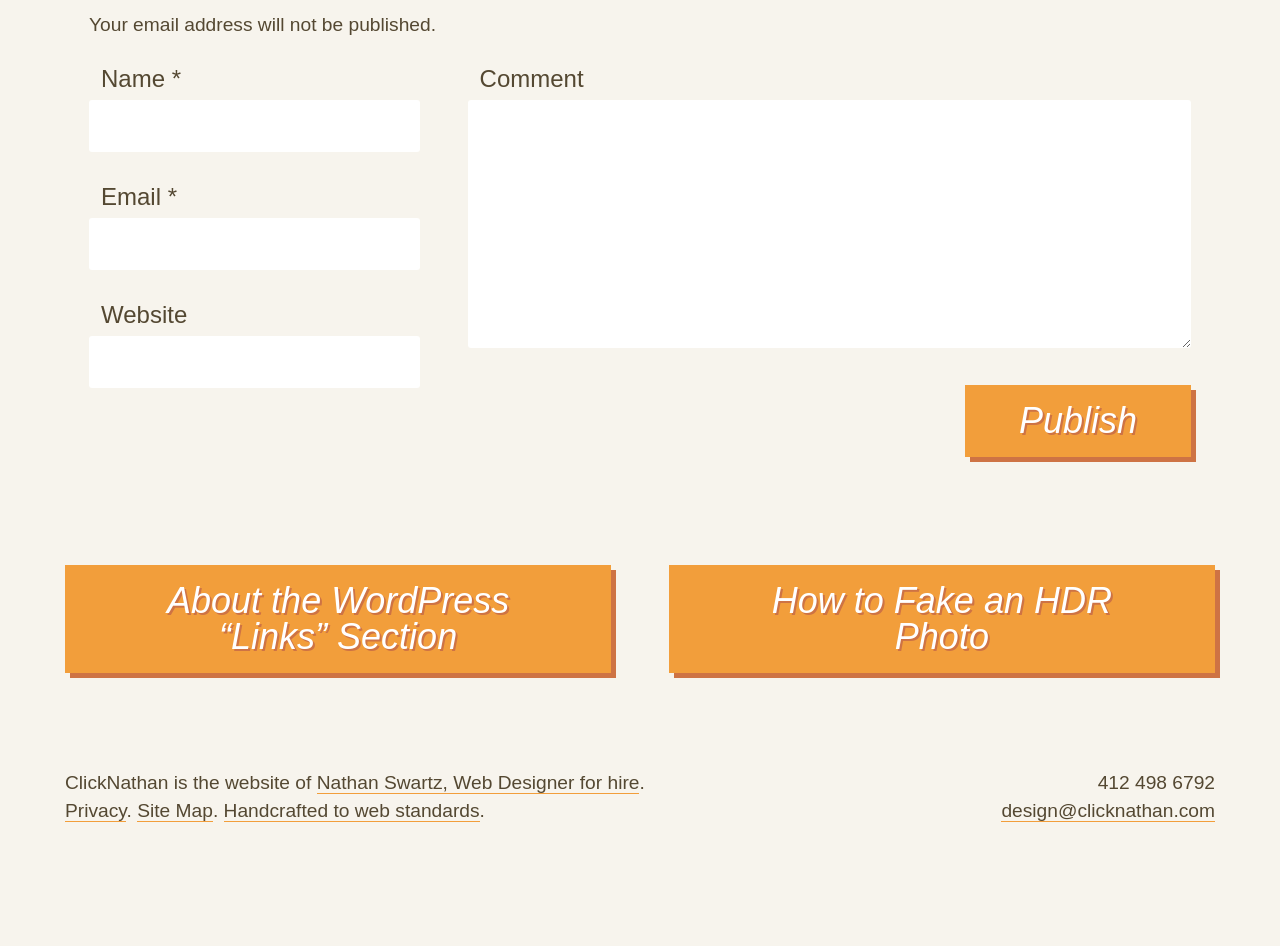What is the label of the first textbox in the comment form?
Provide a thorough and detailed answer to the question.

The first textbox in the comment form has a label 'Name' and is marked as required, indicating that it must be filled out to submit a comment.